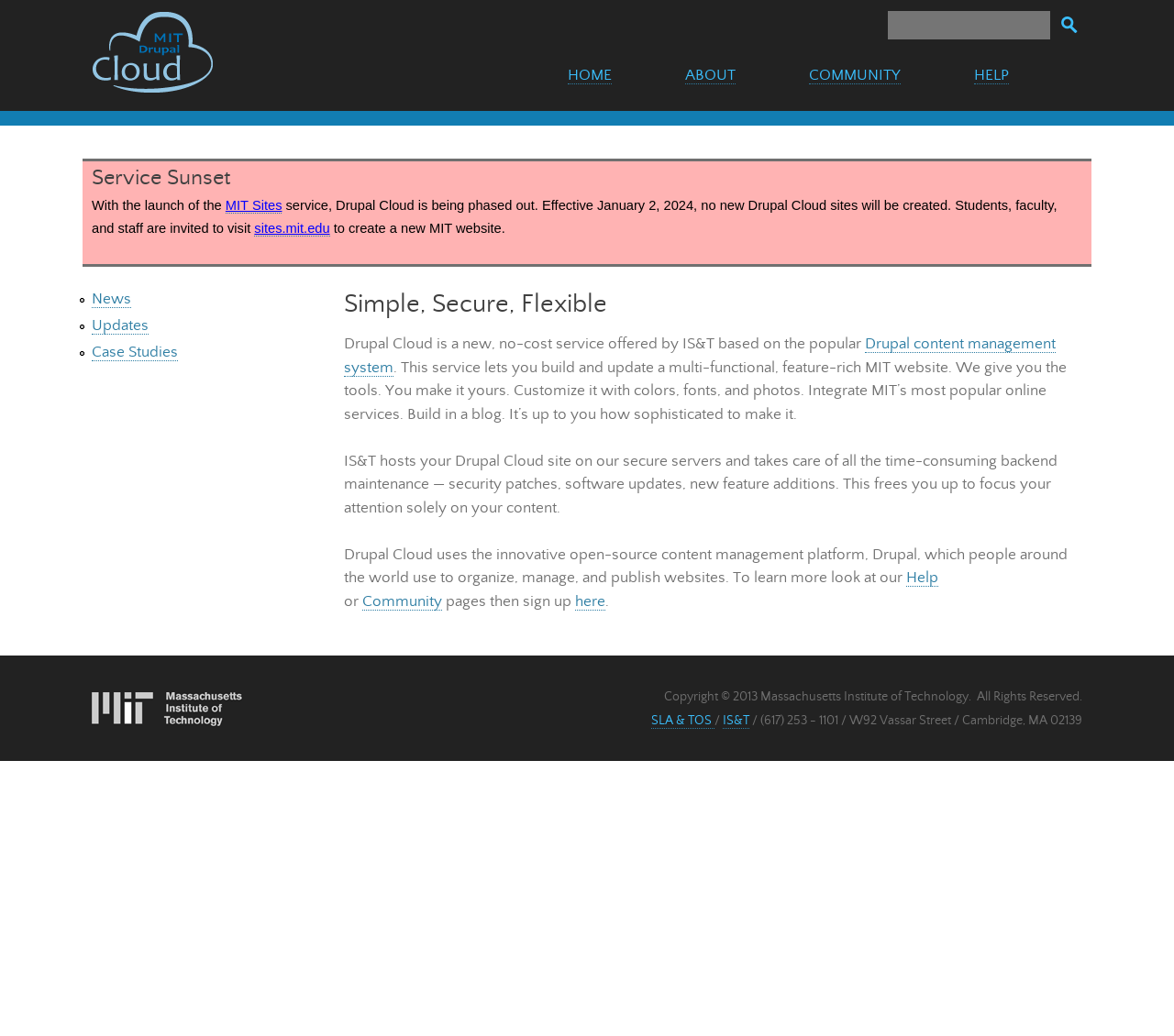Please identify the bounding box coordinates of the element that needs to be clicked to execute the following command: "Go to the home page". Provide the bounding box using four float numbers between 0 and 1, formatted as [left, top, right, bottom].

[0.484, 0.064, 0.521, 0.081]